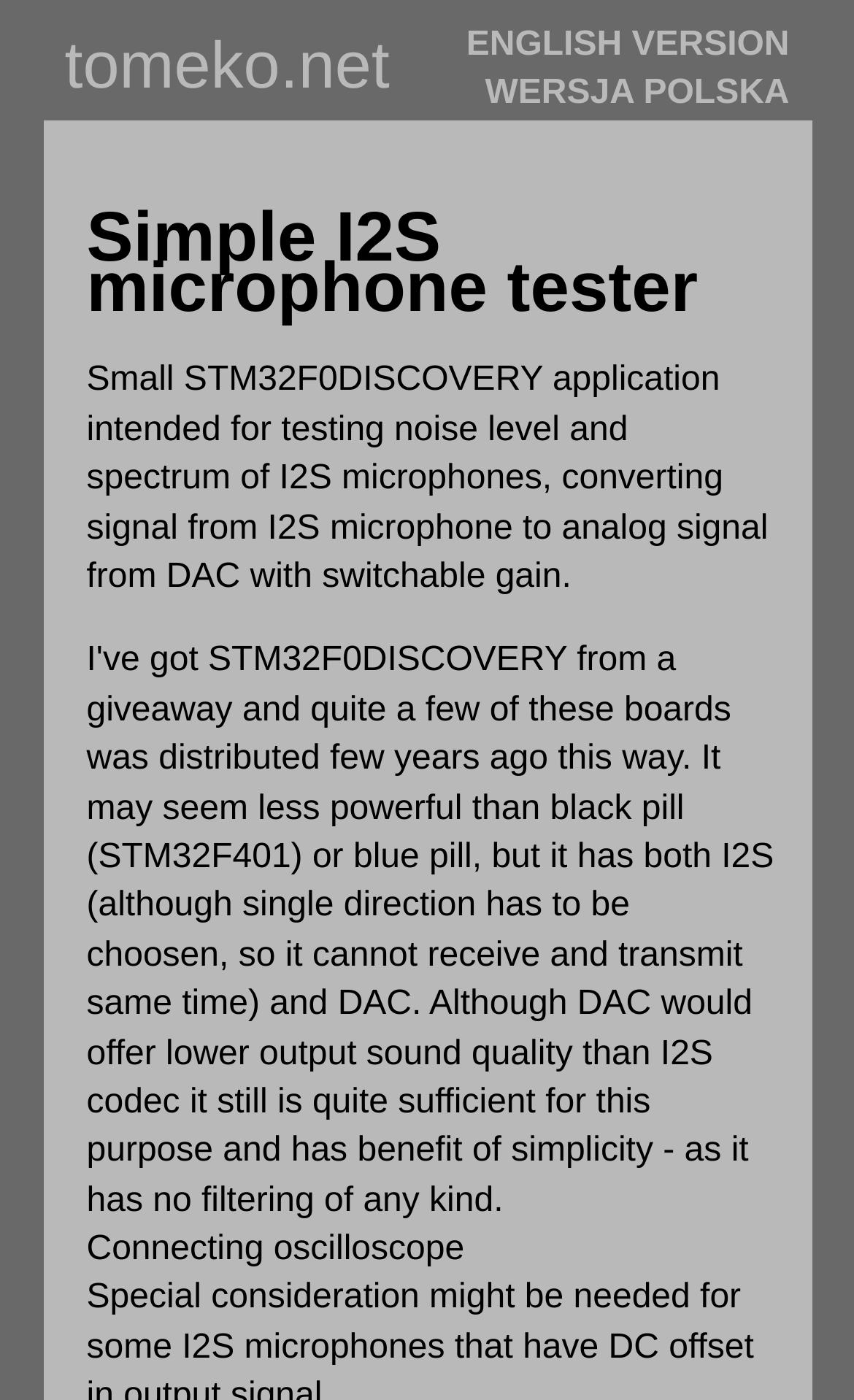Can you give a comprehensive explanation to the question given the content of the image?
What language is the webpage available in?

The webpage has links to 'ENGLISH VERSION' and 'WERSJA POLSKA', which suggests that the webpage is available in both English and Polish languages.